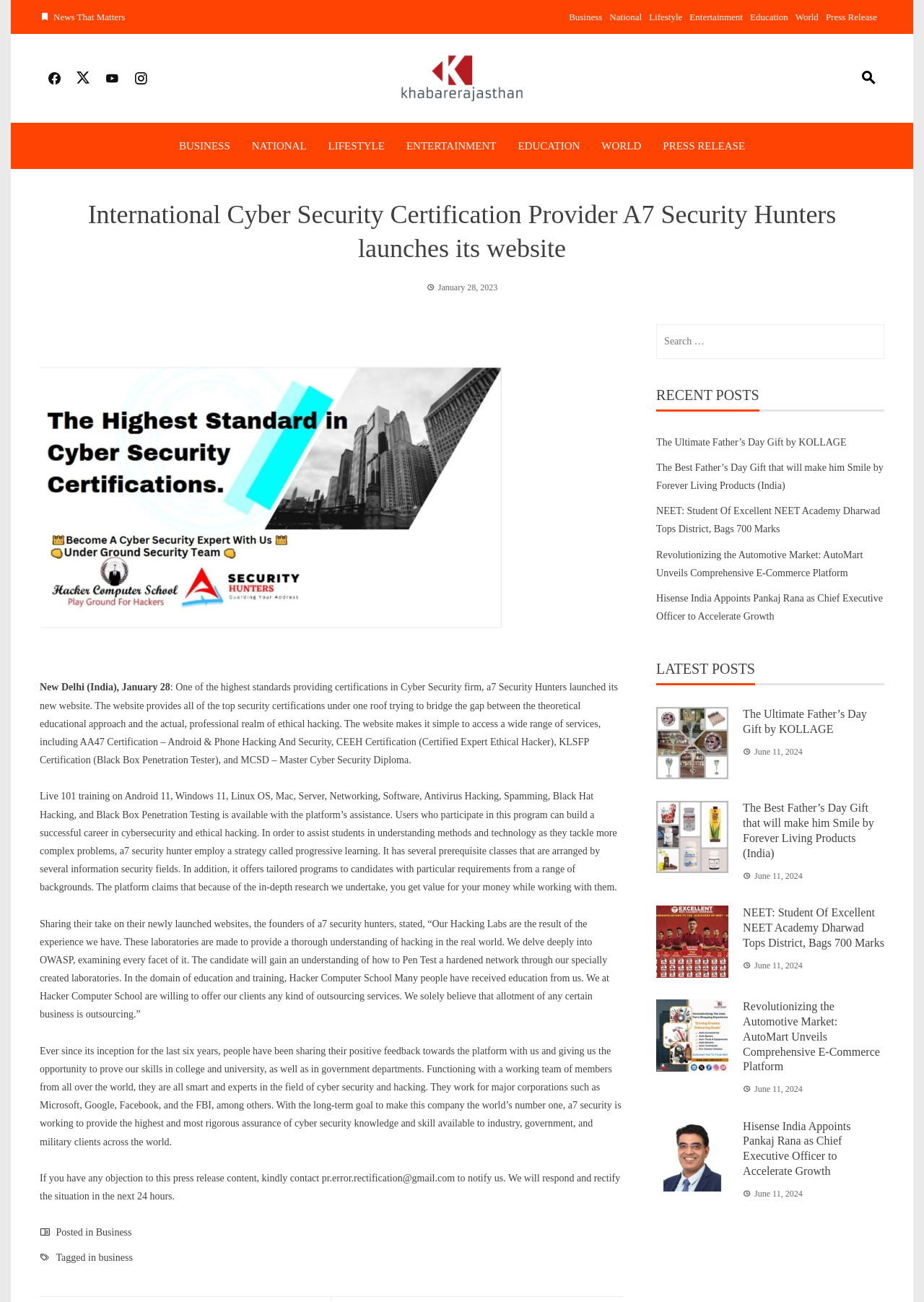Could you indicate the bounding box coordinates of the region to click in order to complete this instruction: "Search for something".

[0.71, 0.249, 0.957, 0.275]